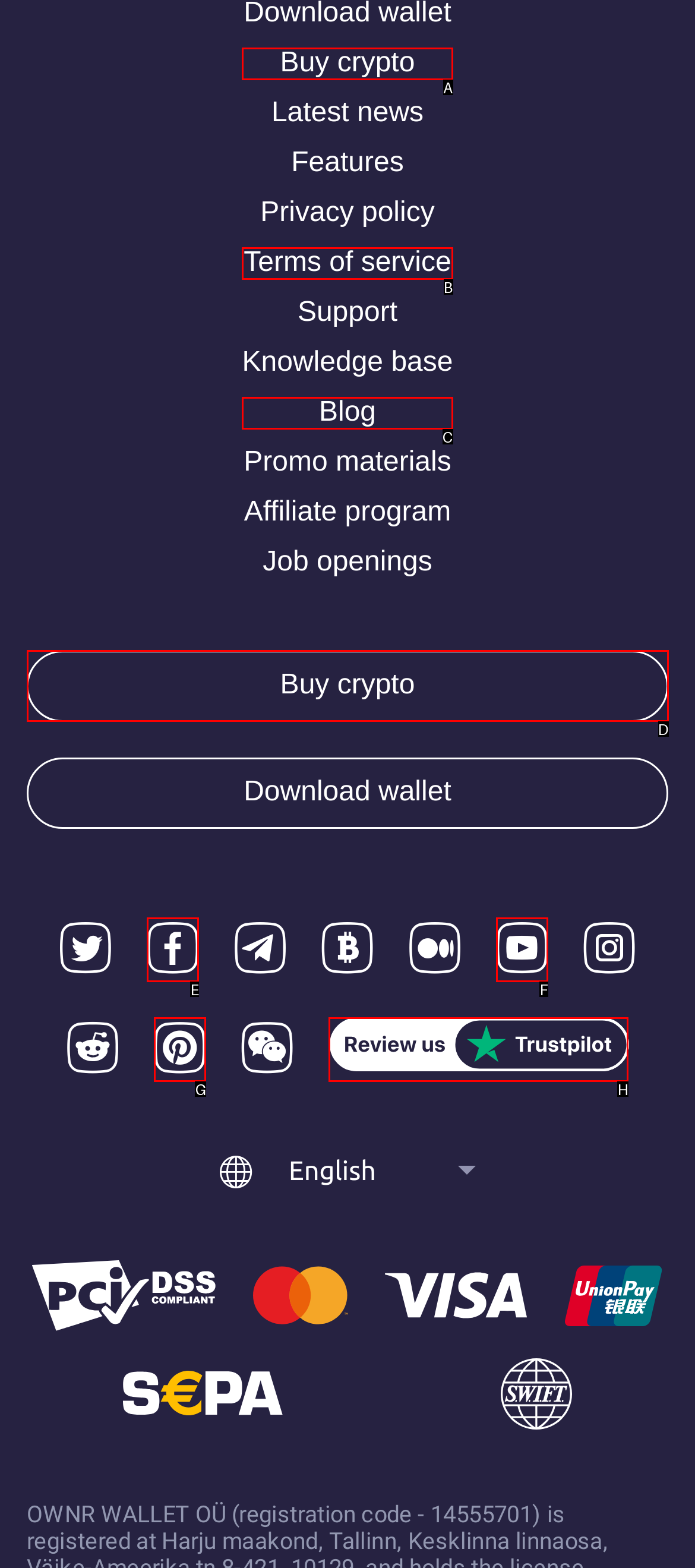Tell me which letter corresponds to the UI element that will allow you to Visit Education Center. Answer with the letter directly.

None